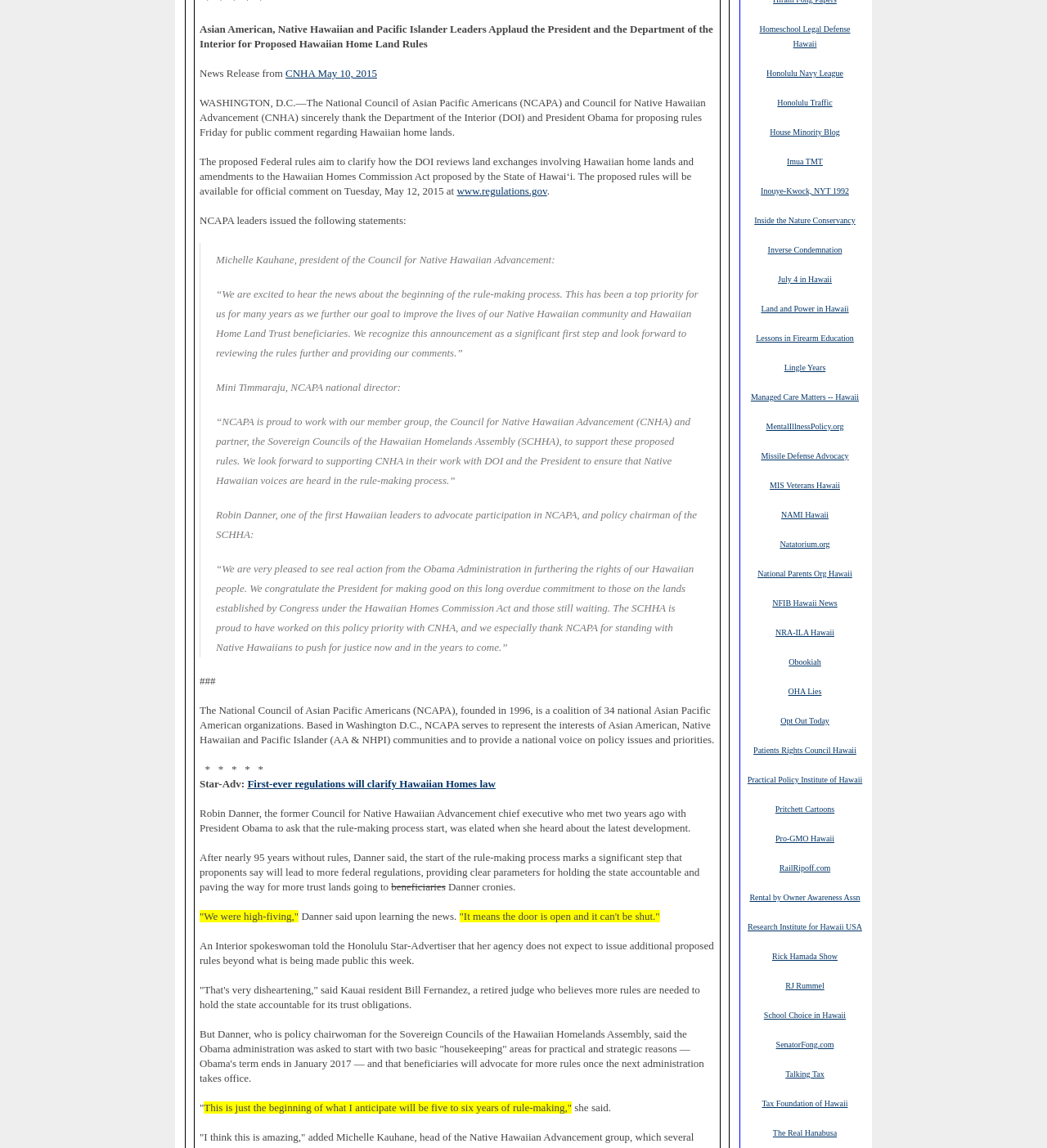Find the bounding box coordinates of the area to click in order to follow the instruction: "Click the link 'First-ever regulations will clarify Hawaiian Homes law'".

[0.236, 0.678, 0.473, 0.688]